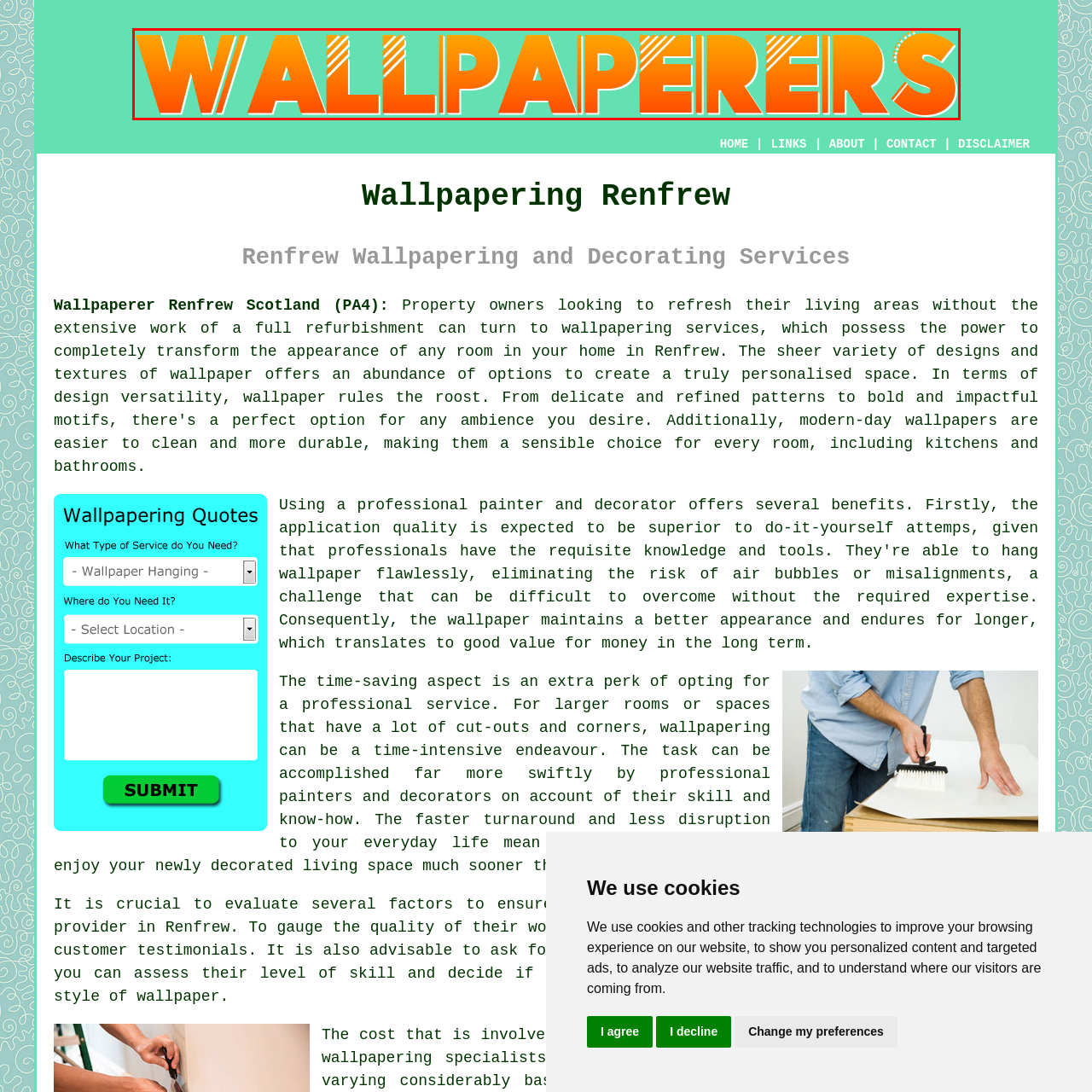What is the background color of the graphic?
Study the image framed by the red bounding box and answer the question in detail, relying on the visual clues provided.

The background color of the graphic is soft teal because the caption explicitly states that the background is a soft teal color, which enhances the overall brightness and appeal of the graphic.